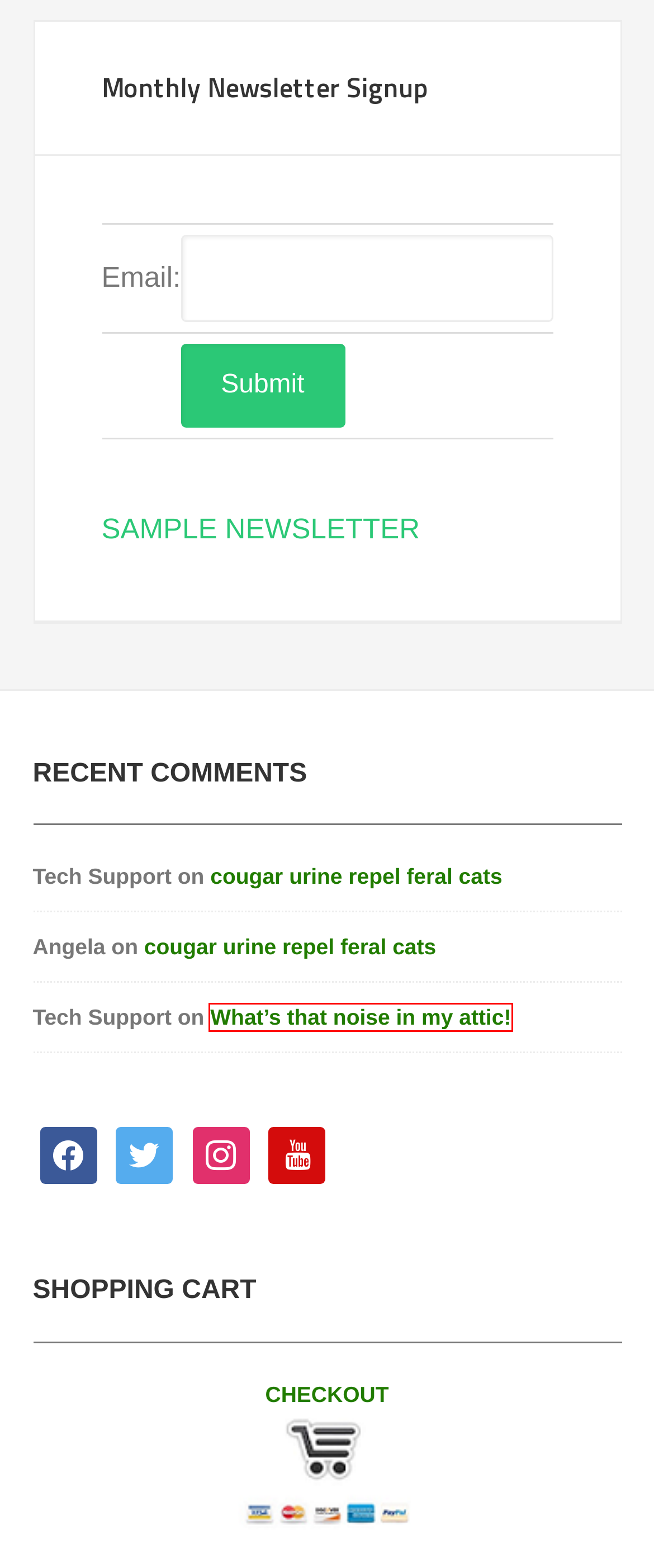Observe the webpage screenshot and focus on the red bounding box surrounding a UI element. Choose the most appropriate webpage description that corresponds to the new webpage after clicking the element in the bounding box. Here are the candidates:
A. Pest Control Supplies & Treatments in Atlanta GA | Animal Control
B. cougar urine repel feral cats
C. Tech Support
D. What’s that noise in my attic!
E. products | BUGSPRAY.COM
F. dormer roof
G. bat guano
H. brown bats

D